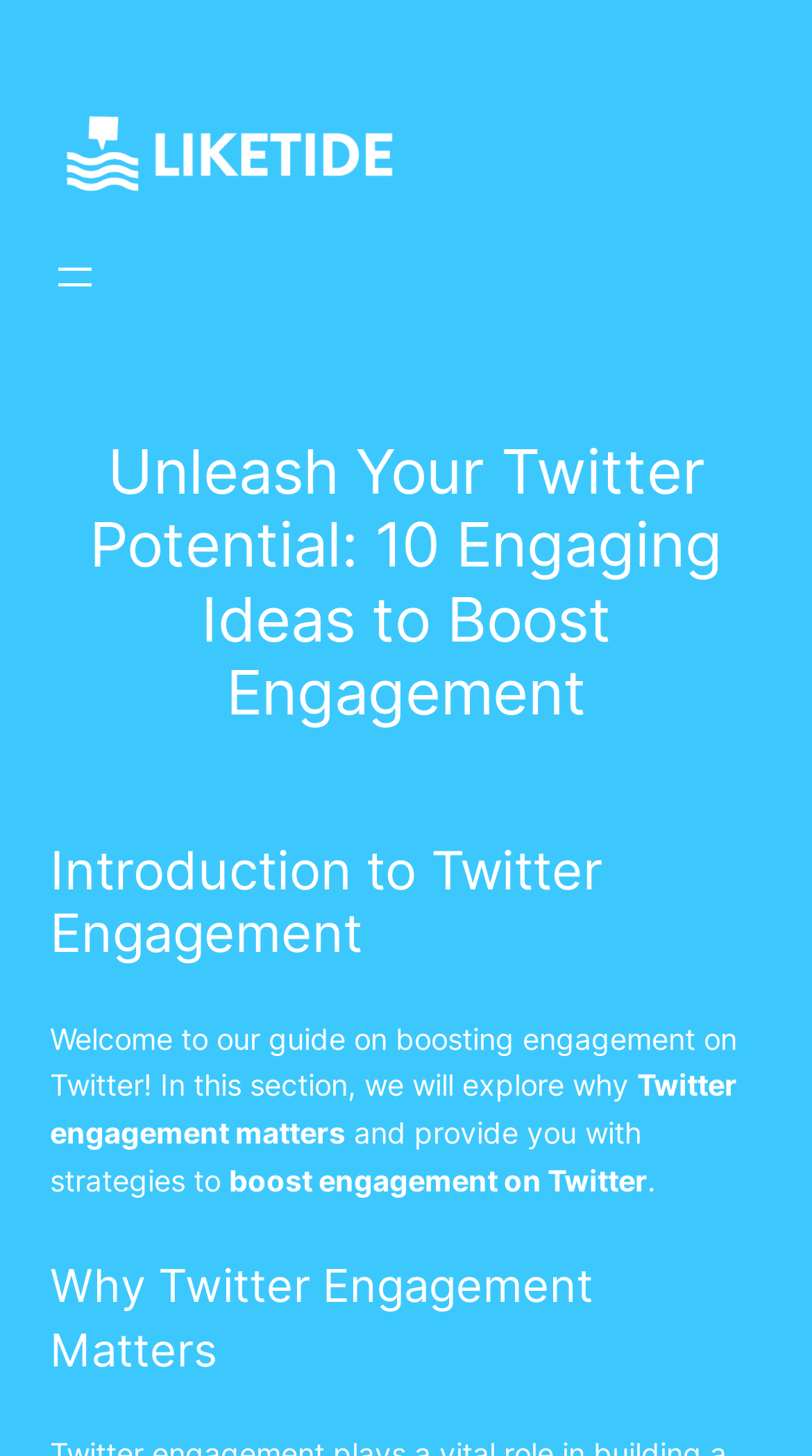What is the name of the blog? Based on the screenshot, please respond with a single word or phrase.

Liketide Blog